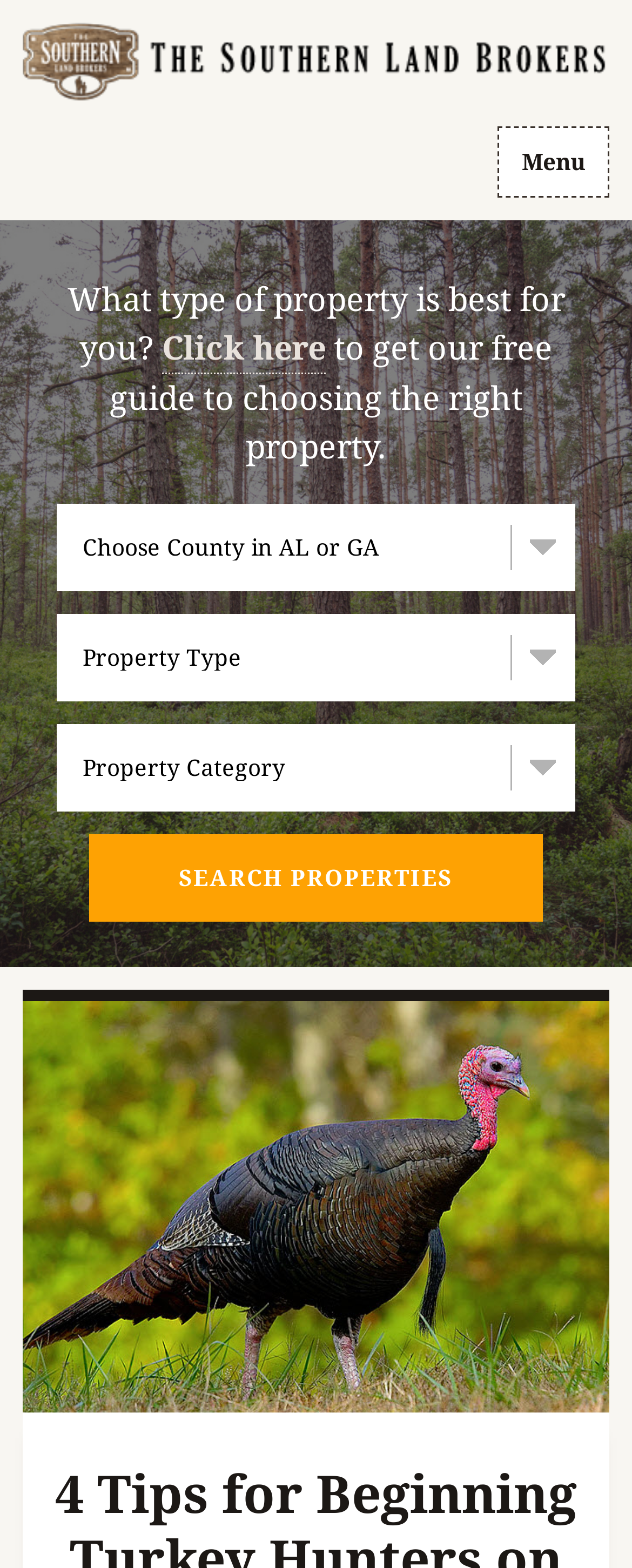Based on the image, give a detailed response to the question: What is the purpose of the 'Search Properties' button?

The 'Search Properties' button is a prominent element on the webpage, and its purpose is to allow users to search for properties. This is evident from the button's text and its position on the webpage, which suggests that it is a primary action that users can take.